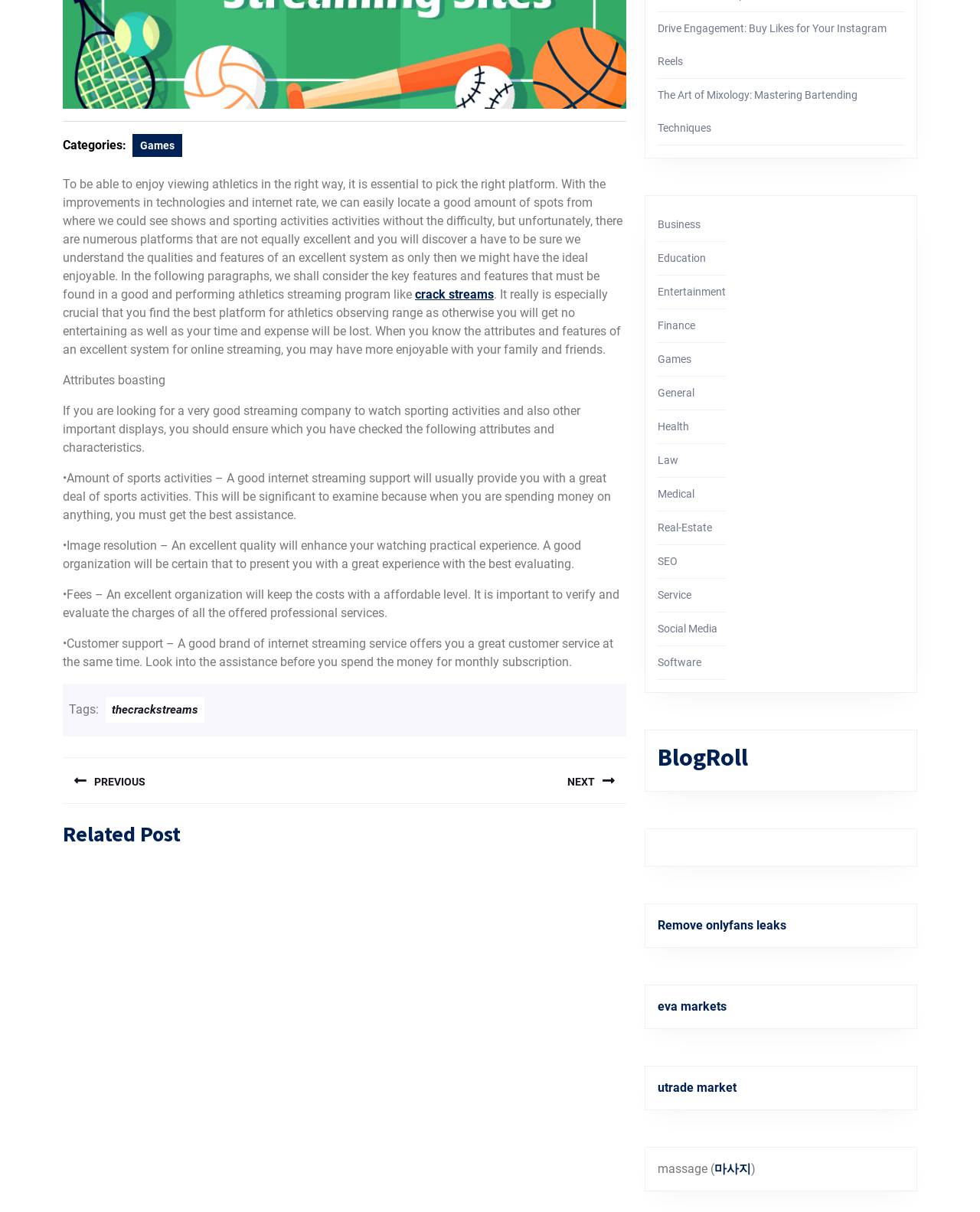Given the element description, predict the bounding box coordinates in the format (top-left x, top-left y, bottom-right x, bottom-right y). Make sure all values are between 0 and 1. Here is the element description: Social Media

[0.671, 0.514, 0.732, 0.524]